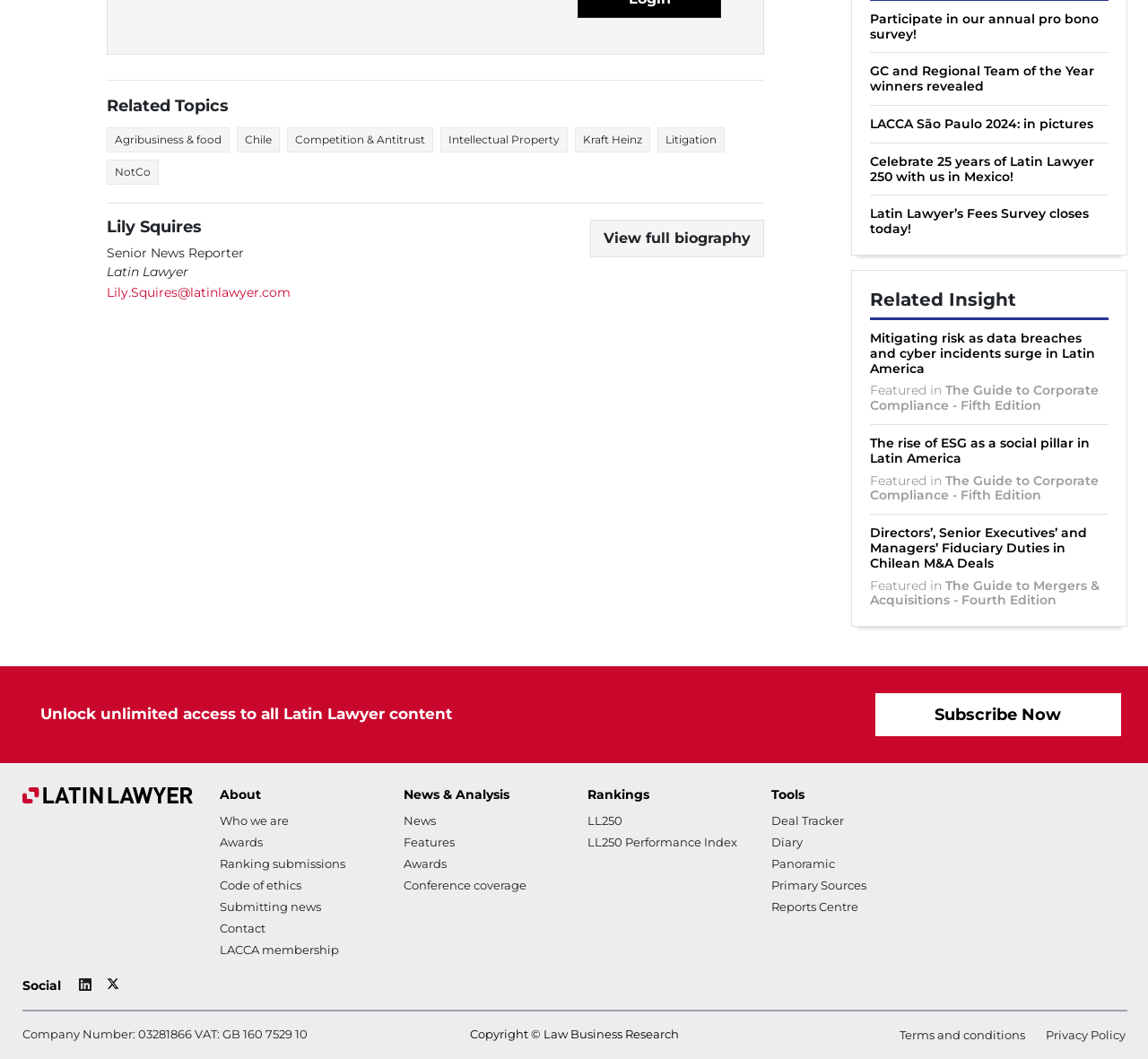Identify the bounding box coordinates for the region to click in order to carry out this instruction: "View news". Provide the coordinates using four float numbers between 0 and 1, formatted as [left, top, right, bottom].

[0.352, 0.768, 0.38, 0.781]